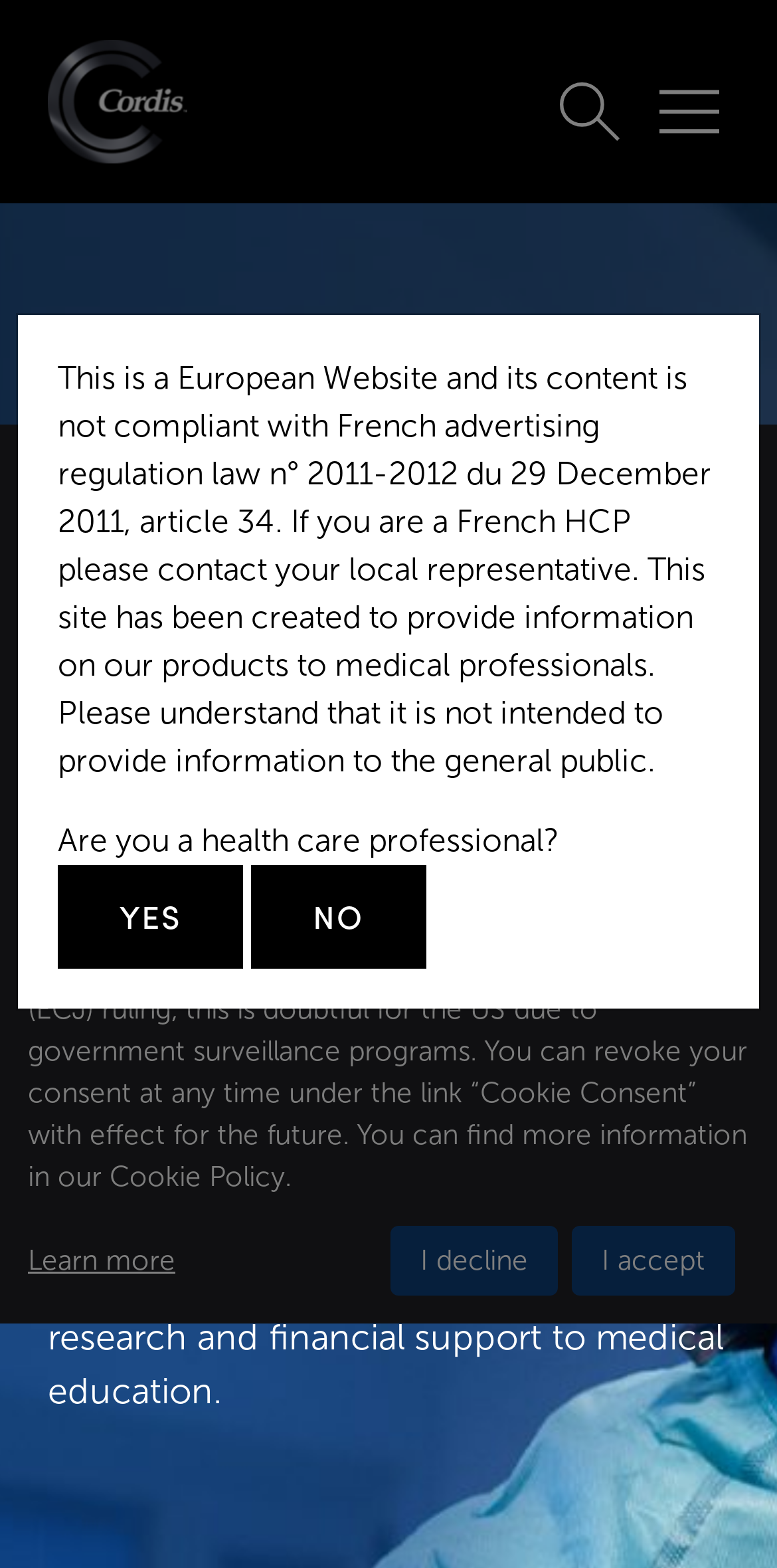Please give a one-word or short phrase response to the following question: 
What analytics tool is used on the website?

Google Analytics